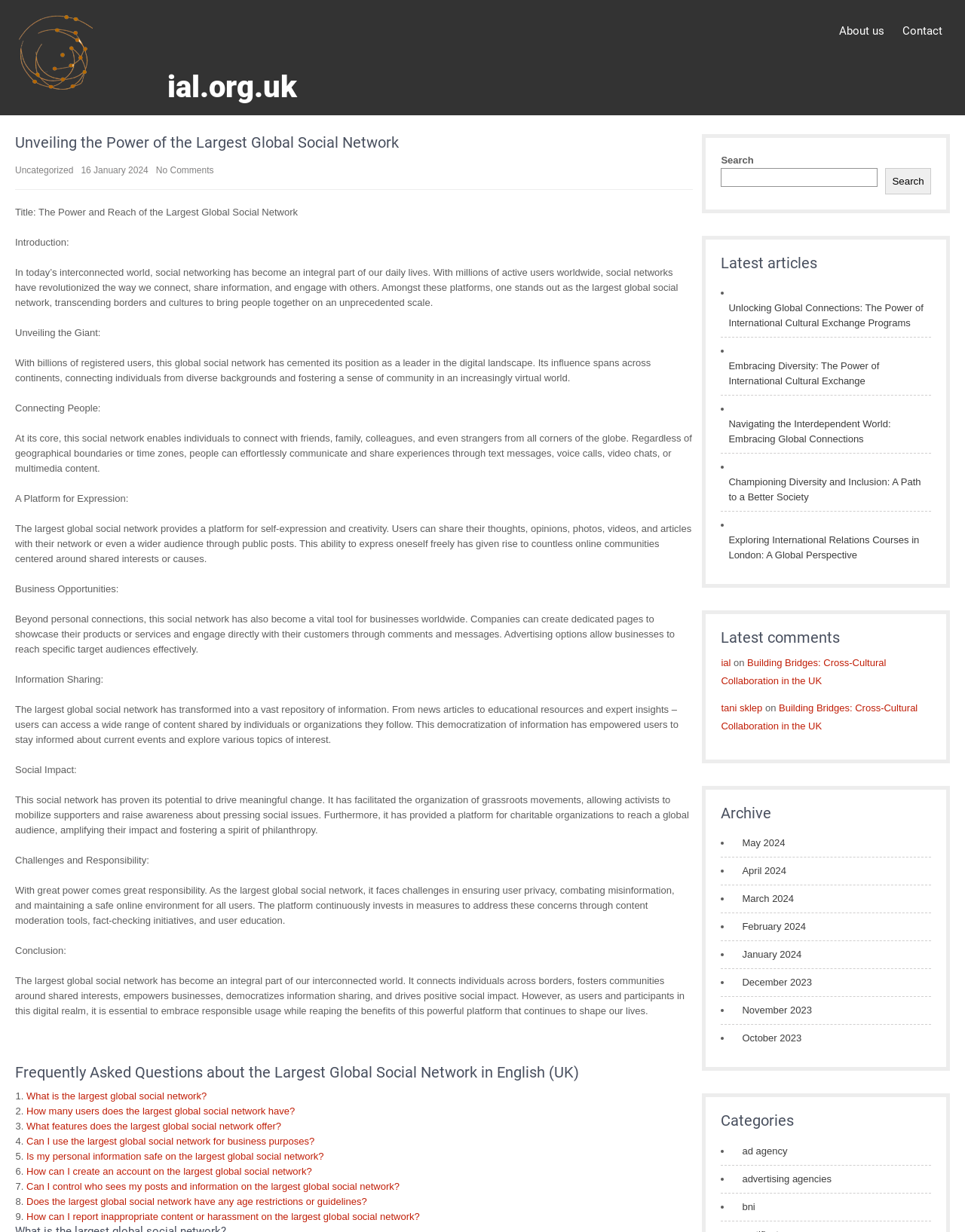Identify the bounding box coordinates of the section that should be clicked to achieve the task described: "Click on the 'About us' link".

[0.862, 0.0, 0.924, 0.05]